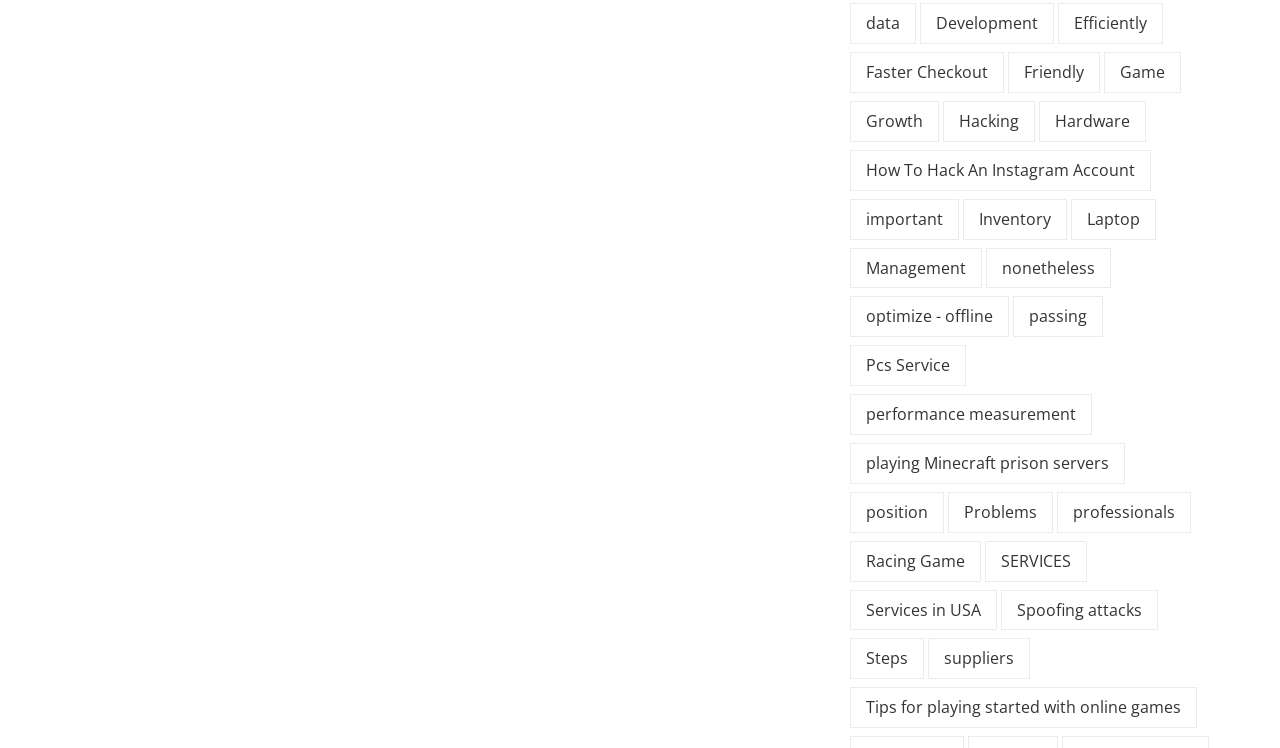Find the bounding box coordinates of the element you need to click on to perform this action: 'Click on 'data' link'. The coordinates should be represented by four float values between 0 and 1, in the format [left, top, right, bottom].

[0.664, 0.005, 0.716, 0.059]